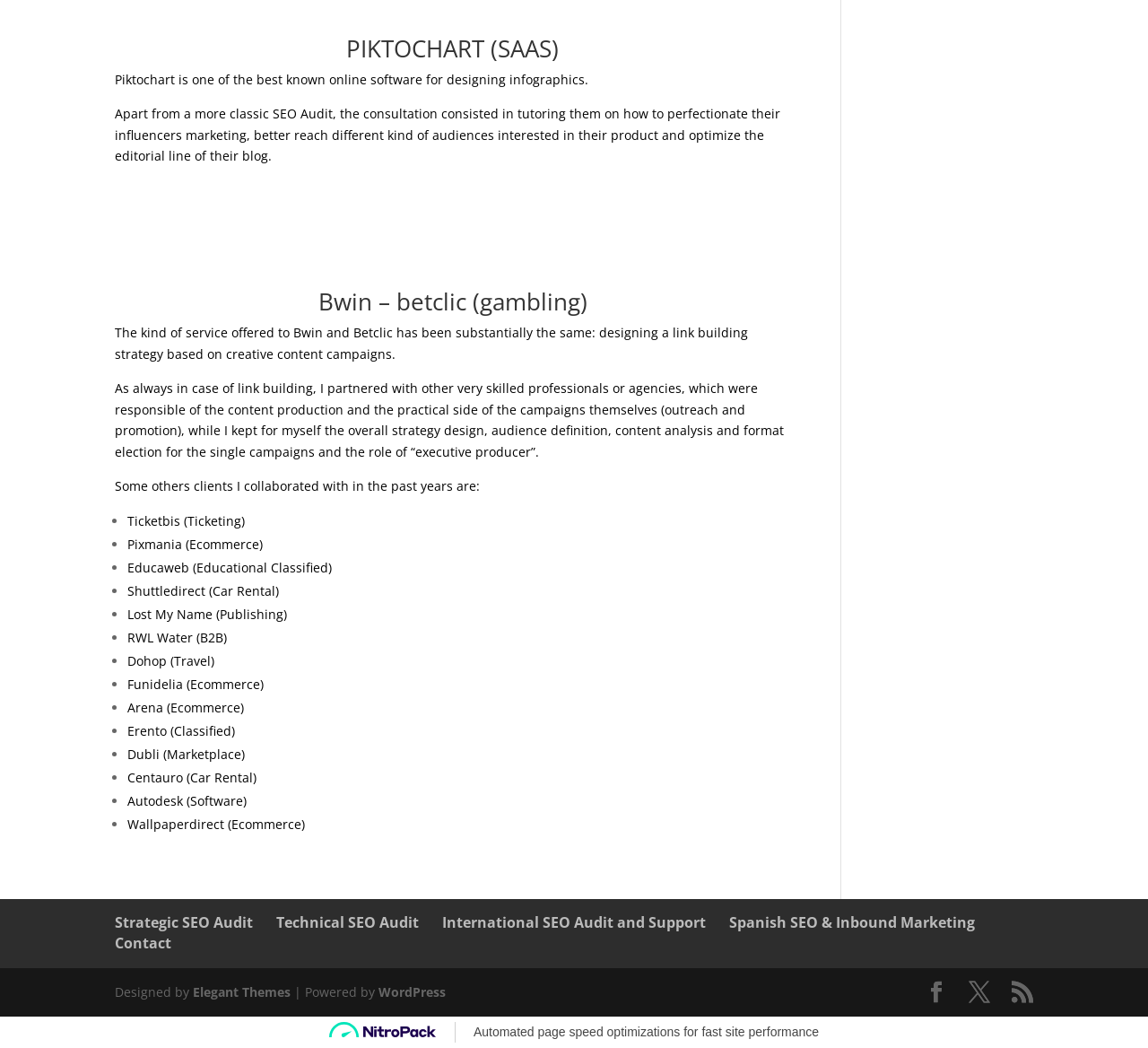What type of clients has the author collaborated with?
Answer the question using a single word or phrase, according to the image.

Ecommerce, Educational, etc.